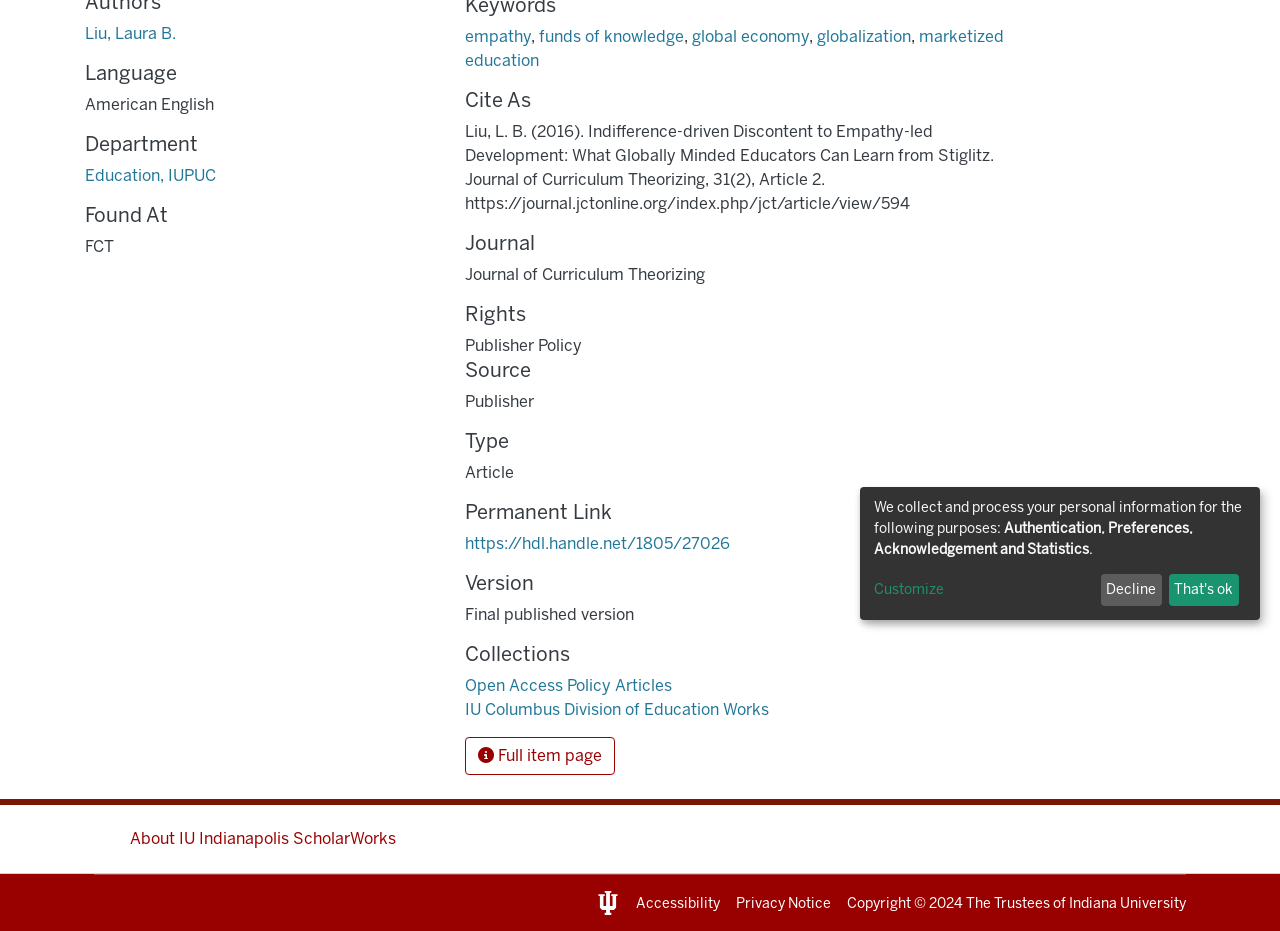Bounding box coordinates should be provided in the format (top-left x, top-left y, bottom-right x, bottom-right y) with all values between 0 and 1. Identify the bounding box for this UI element: funds of knowledge

[0.421, 0.029, 0.534, 0.049]